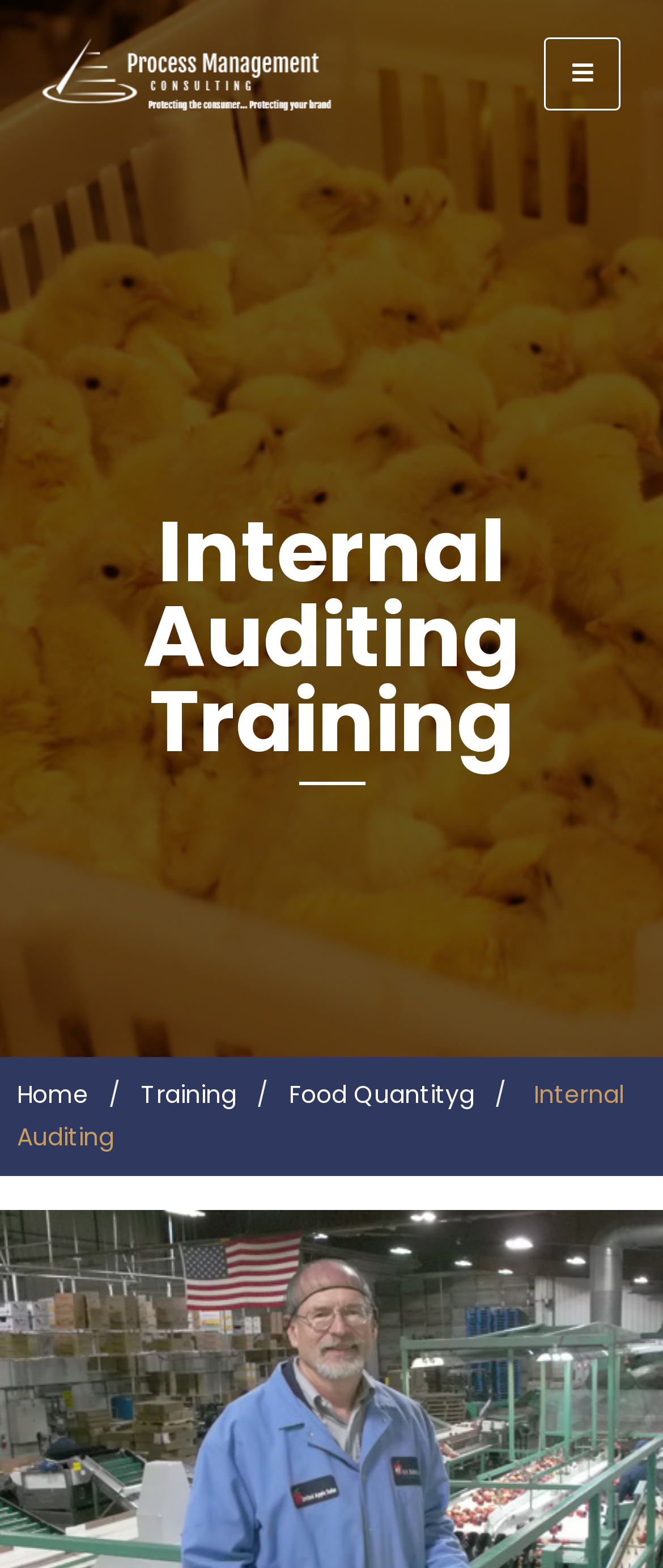Give a one-word or short-phrase answer to the following question: 
How many links are there in the navigation menu?

3